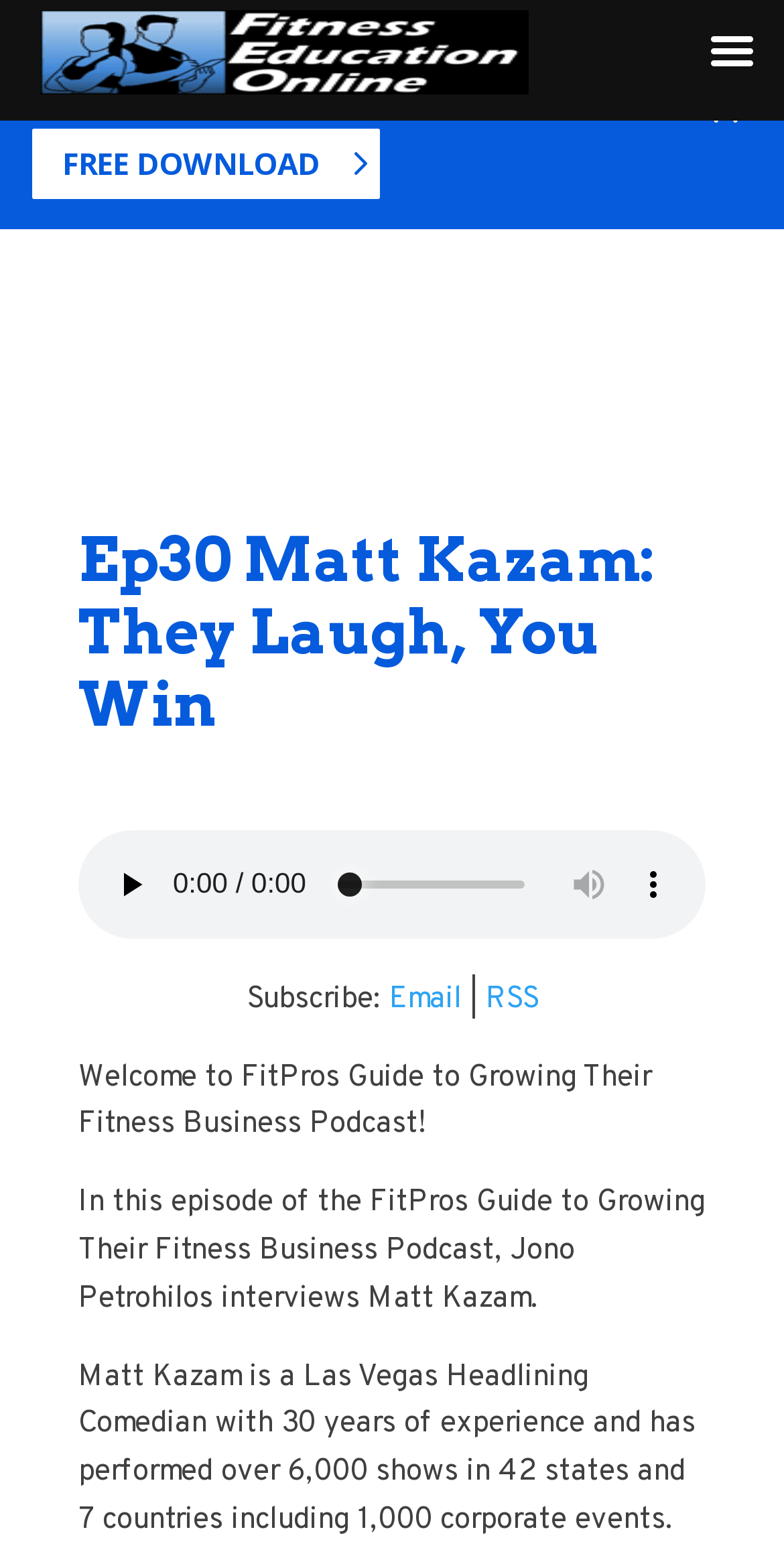What is the title of the current episode?
Kindly give a detailed and elaborate answer to the question.

I found the title of the current episode by looking at the heading element with the text 'Ep30 Matt Kazam: They Laugh, You Win' which is located at the top of the webpage.